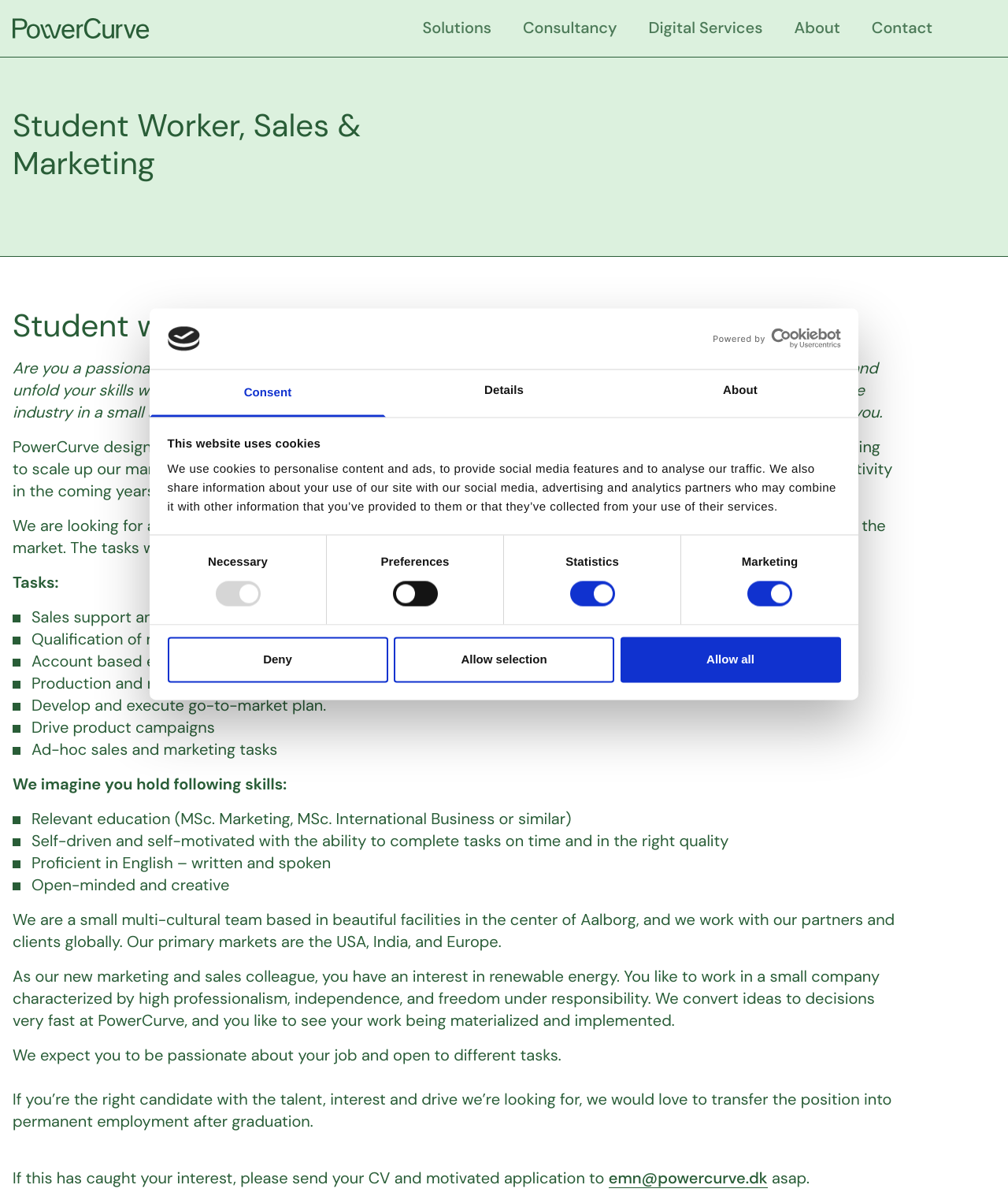Give the bounding box coordinates for this UI element: "Powered by Cookiebot". The coordinates should be four float numbers between 0 and 1, arranged as [left, top, right, bottom].

[0.697, 0.275, 0.834, 0.292]